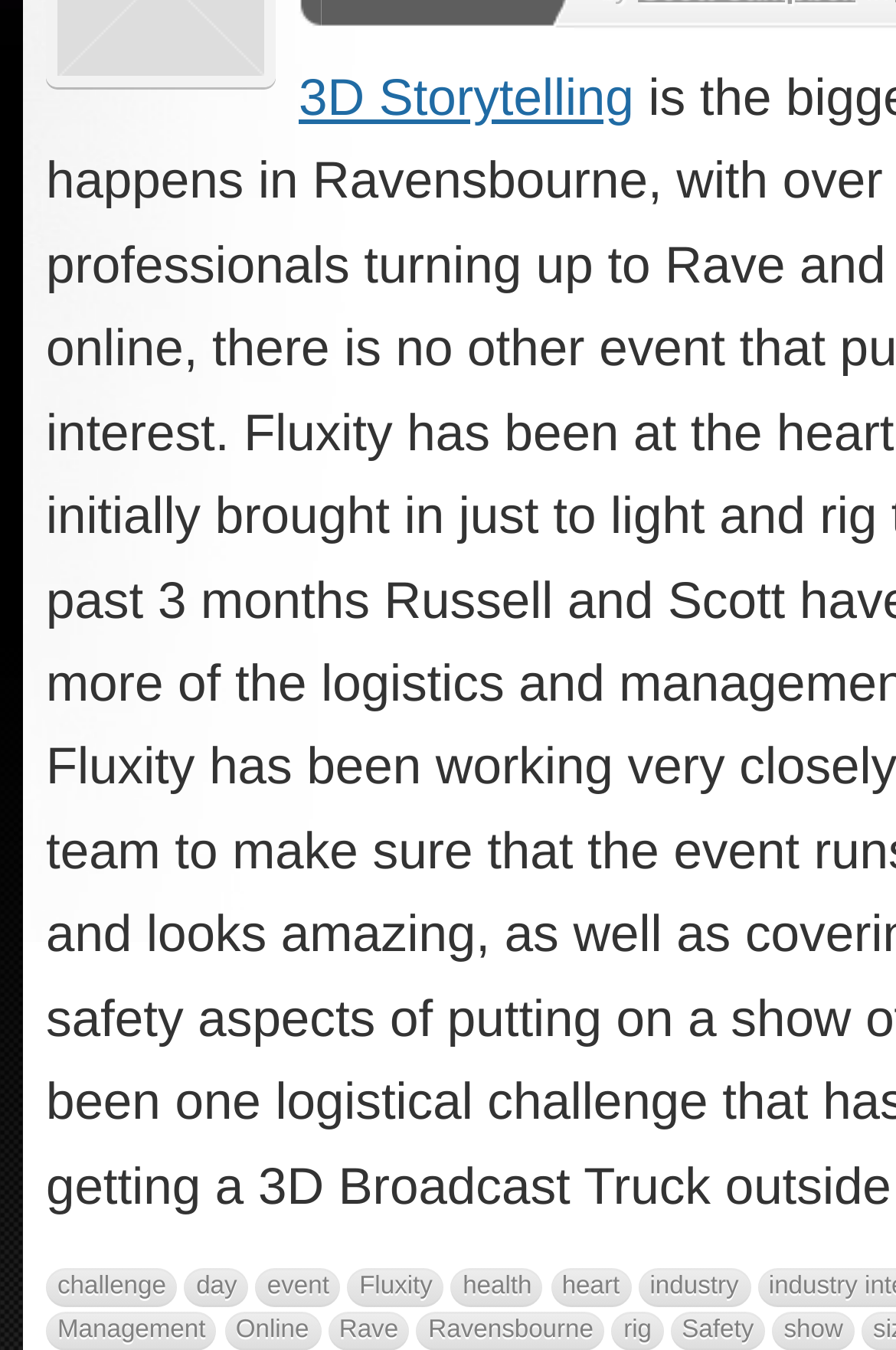Using the format (top-left x, top-left y, bottom-right x, bottom-right y), provide the bounding box coordinates for the described UI element. All values should be floating point numbers between 0 and 1: 3D Storytelling

[0.333, 0.045, 0.707, 0.088]